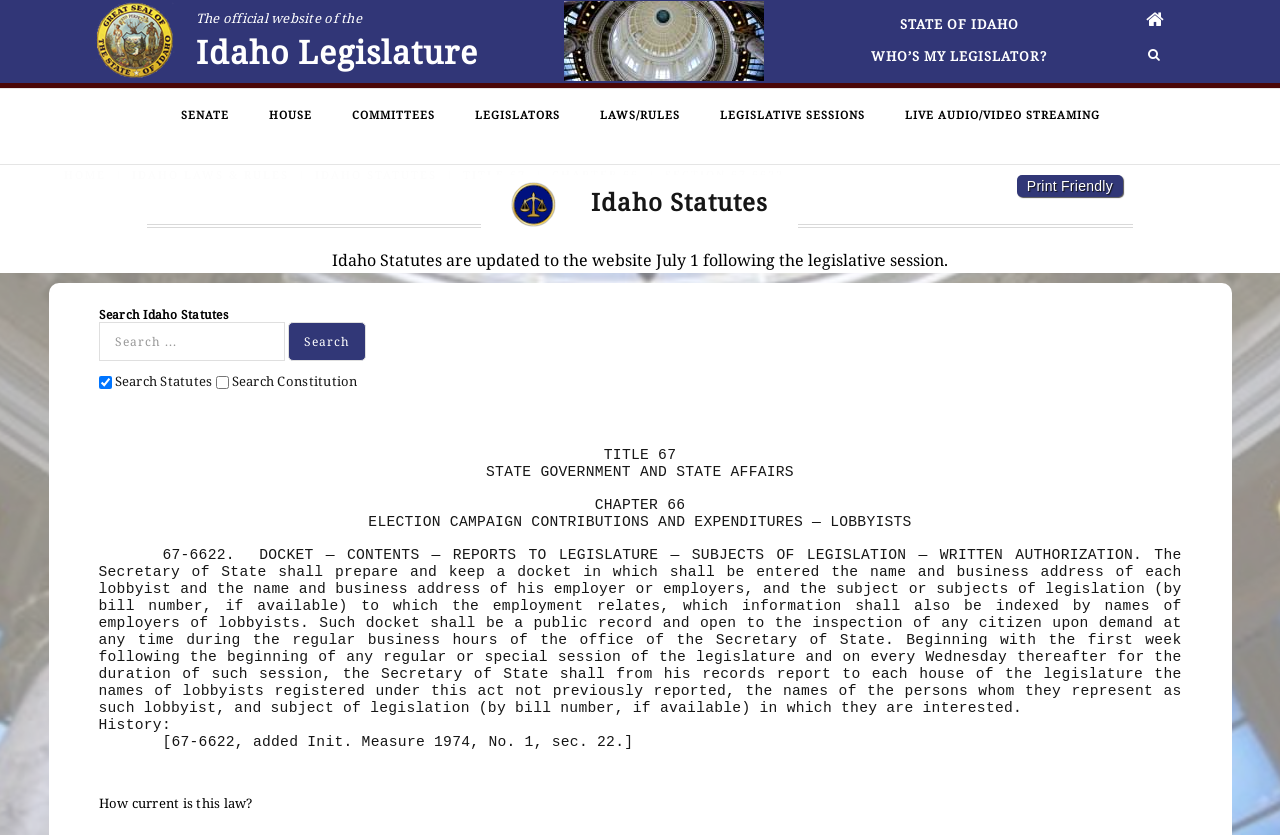Generate an in-depth caption that captures all aspects of the webpage.

The webpage is about Section 67-6622 of the Idaho State Legislature. At the top, there is a link to the official website of the Idaho Legislature, accompanied by an image. Below this, there are two rows of links. The first row has links to "STATE OF IDAHO", "WHO'S MY LEGISLATOR?", and two icons. The second row has links to "SENATE", "HOUSE", "COMMITTEES", "LEGISLATORS", "LAWS/RULES", "LEGISLATIVE SESSIONS", and "LIVE AUDIO/VIDEO STREAMING". 

On the left side, there are links to "HOME", "IDAHO LAWS & RULES", "IDAHO STATUTES", "TITLE 67", "CHAPTER 66", and "SECTION 67-6622". A "Print Friendly" link is located at the bottom left. 

In the main content area, there is a heading "Idaho Statutes" followed by a paragraph explaining that the statutes are updated to the website on July 1 following the legislative session. Below this, there is a search box with options to search Idaho Statutes or the Constitution. 

The main content of the webpage is the text of Section 67-6622, which is divided into several sections. The first section is the title "TITLE 67" and "STATE GOVERNMENT AND STATE AFFAIRS". The second section is the chapter title "CHAPTER 66" and "ELECTION CAMPAIGN CONTRIBUTIONS AND EXPENDITURES — LOBBYISTS". The third section is the statute text, which describes the duties of the Secretary of State regarding lobbyists and legislation. The fourth section is the history of the statute, which indicates that it was added in 1974. Finally, there is a link to "How current is this law?" at the bottom.